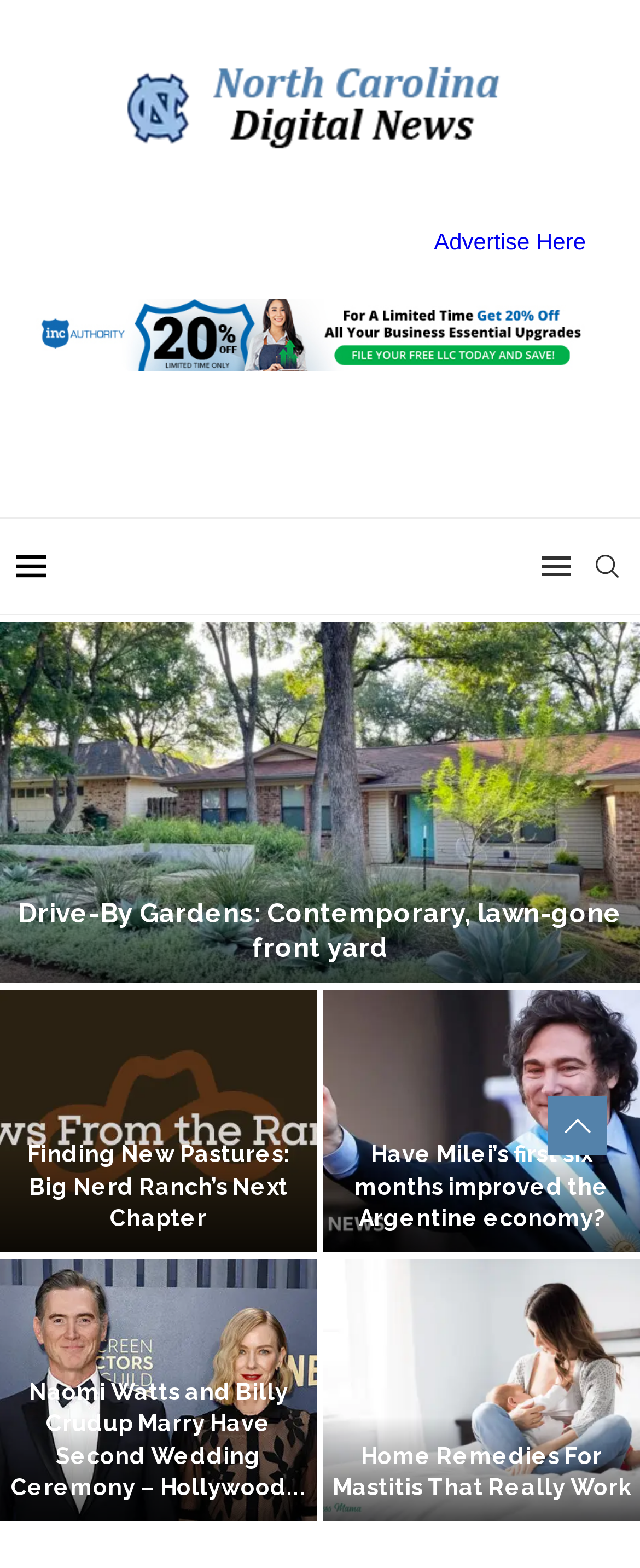Can you look at the image and give a comprehensive answer to the question:
What is the name of the news website?

The name of the news website can be found at the top of the webpage, where it says 'North Carolina Digital News' in the link and image elements with bounding box coordinates [0.192, 0.042, 0.808, 0.095].